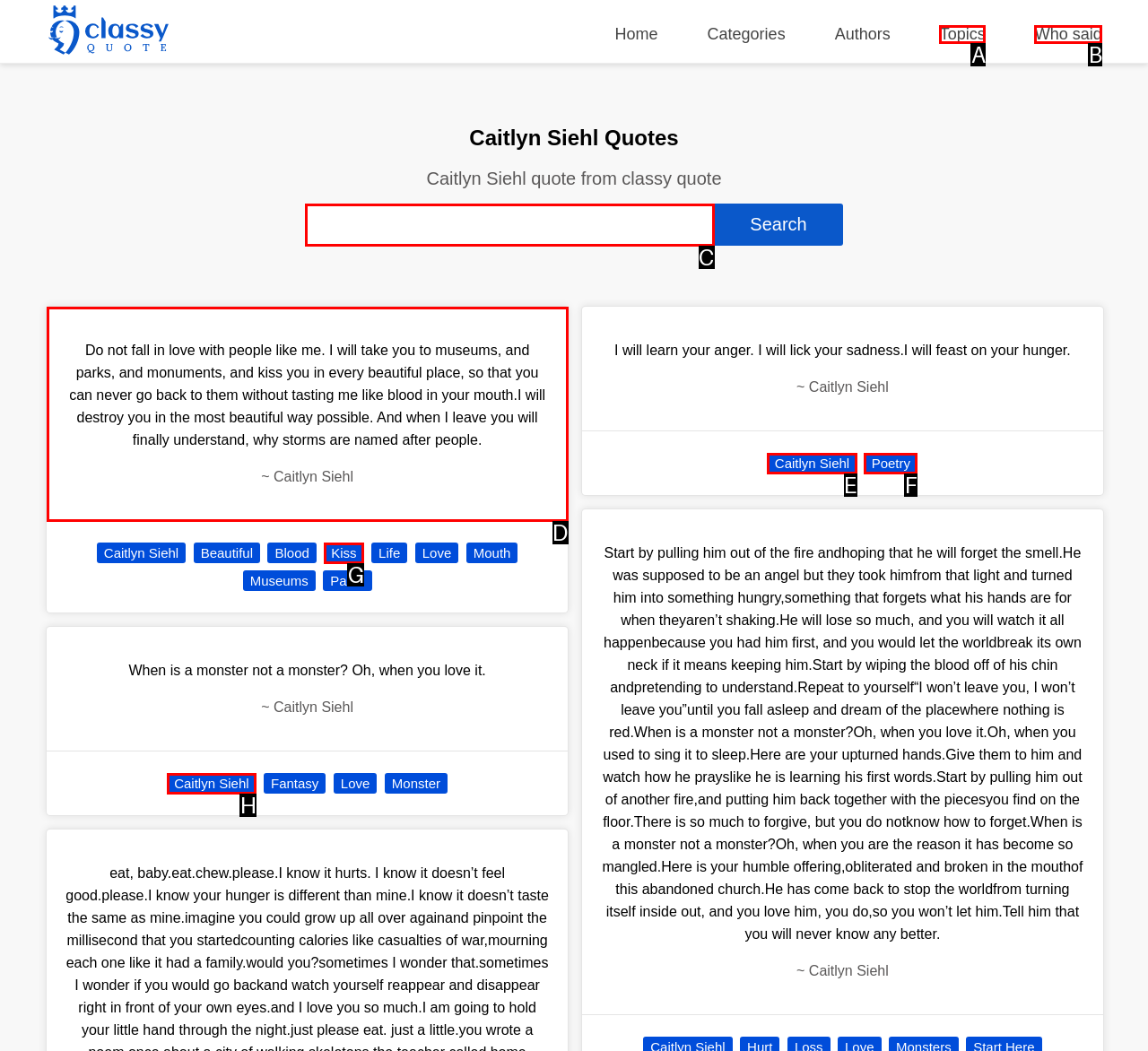What letter corresponds to the UI element described here: Caitlyn Siehl
Reply with the letter from the options provided.

H